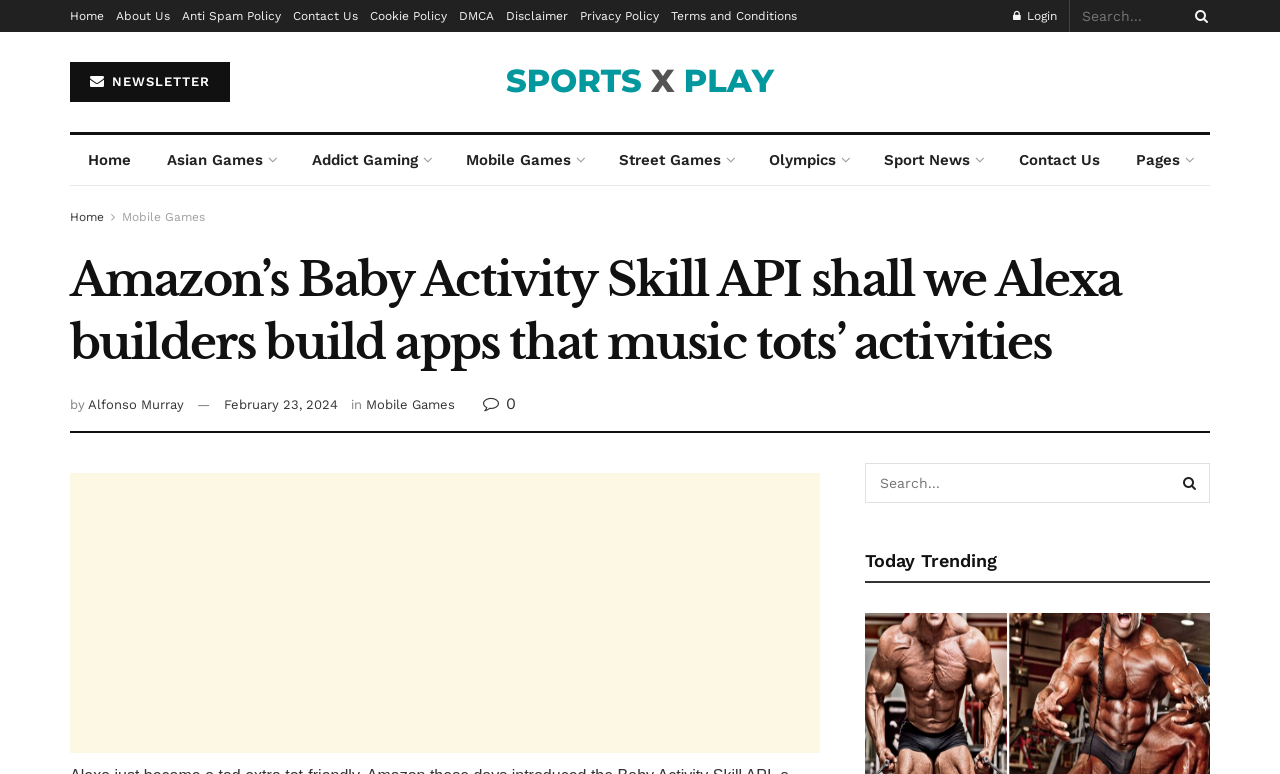Please specify the bounding box coordinates in the format (top-left x, top-left y, bottom-right x, bottom-right y), with values ranging from 0 to 1. Identify the bounding box for the UI component described as follows: Terms and Conditions

[0.524, 0.0, 0.623, 0.041]